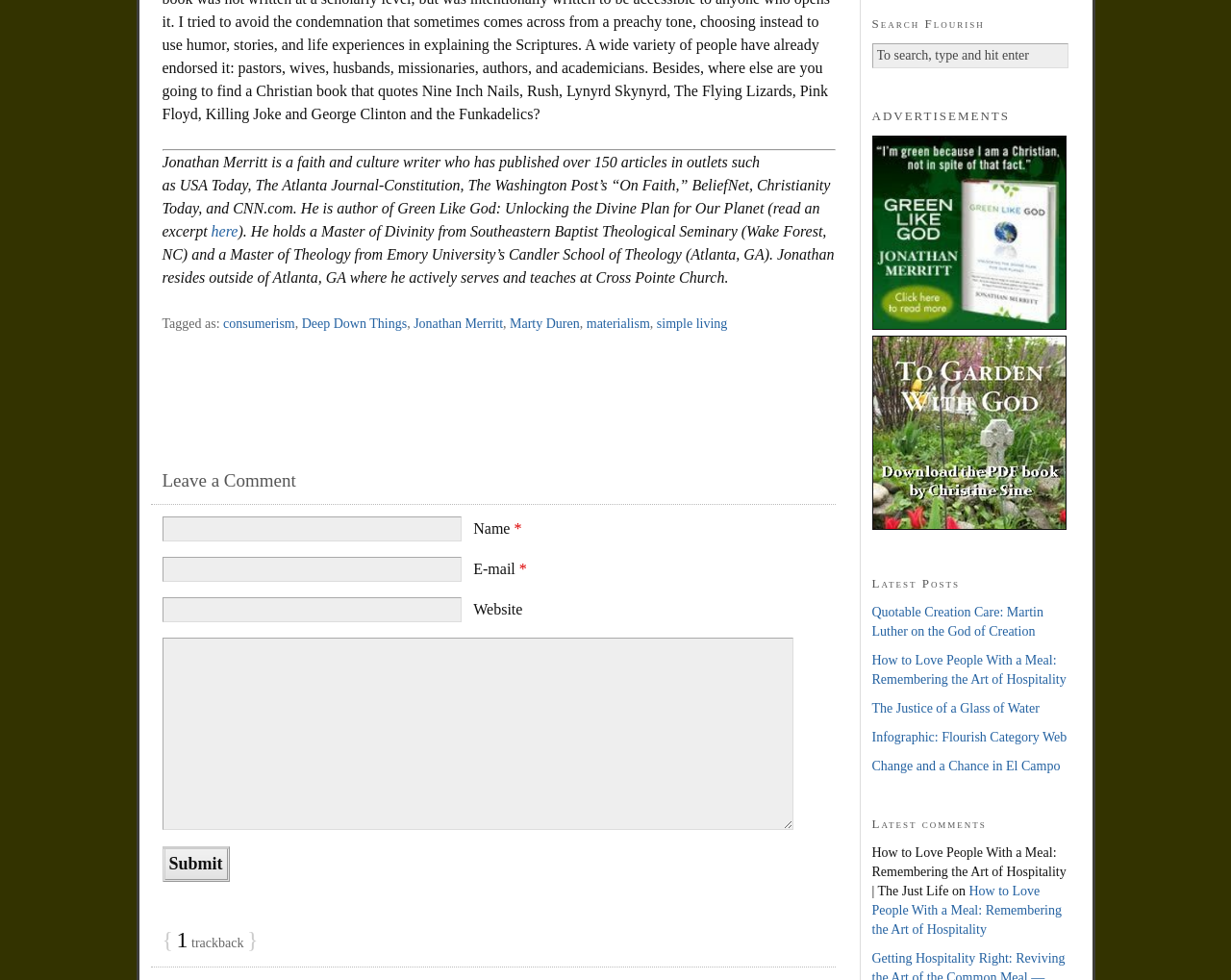Please specify the bounding box coordinates for the clickable region that will help you carry out the instruction: "Click the 'Submit' button".

[0.132, 0.864, 0.186, 0.9]